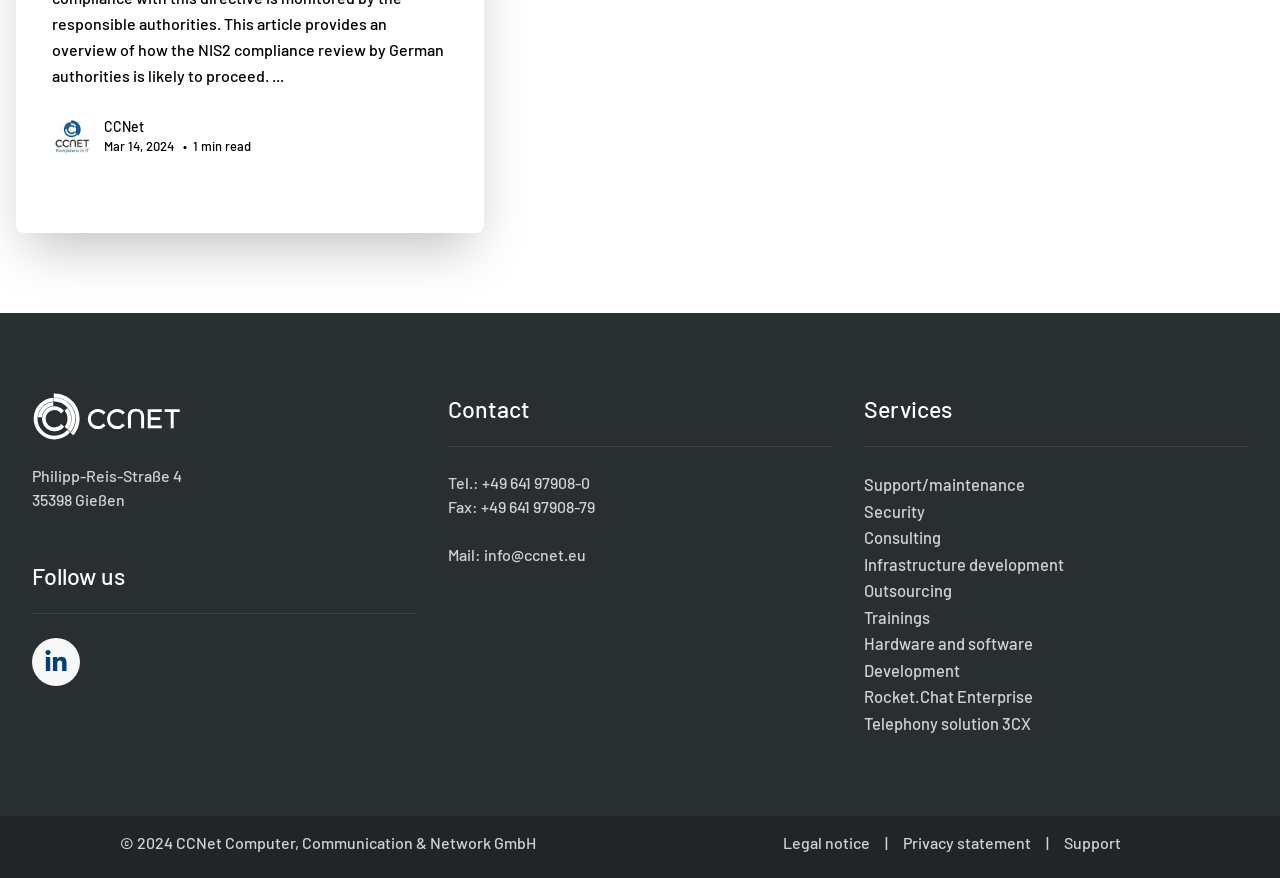Please give a succinct answer using a single word or phrase:
What is the email address for contact?

info@ccnet.eu